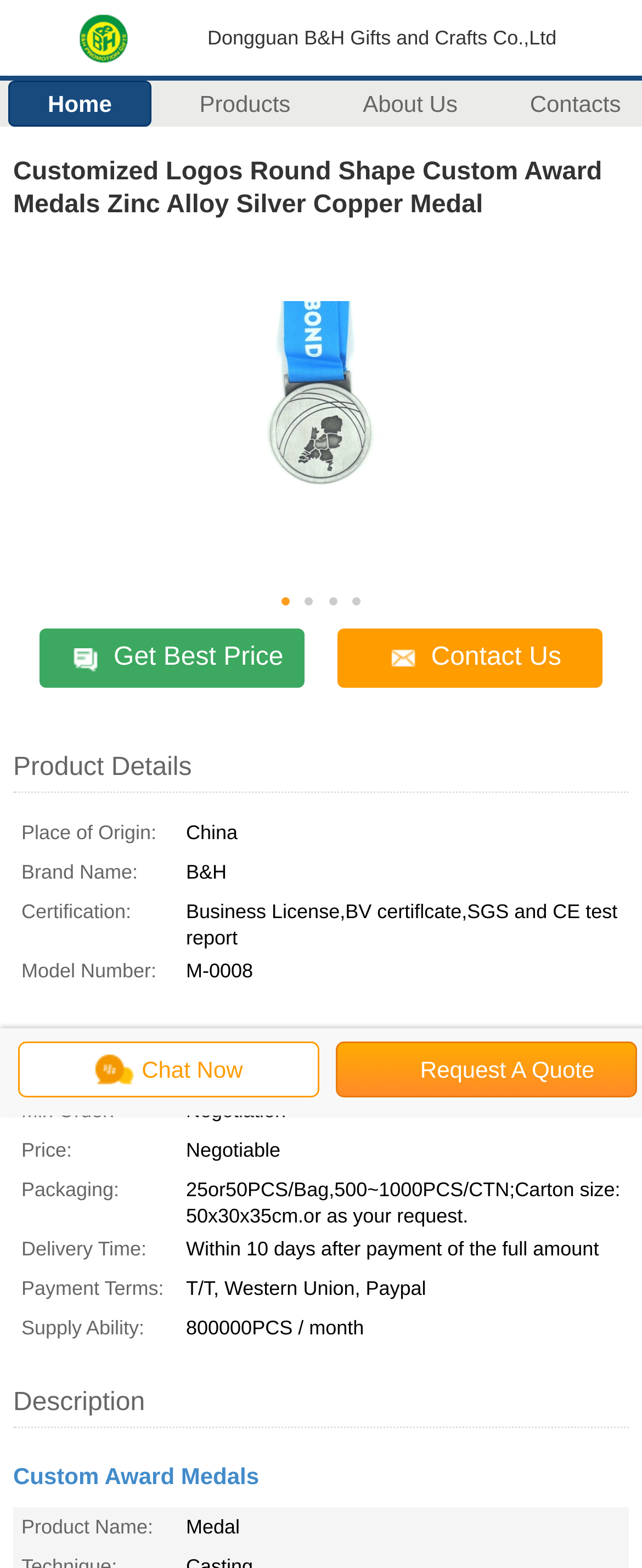Give a one-word or phrase response to the following question: What is the delivery time?

Within 10 days